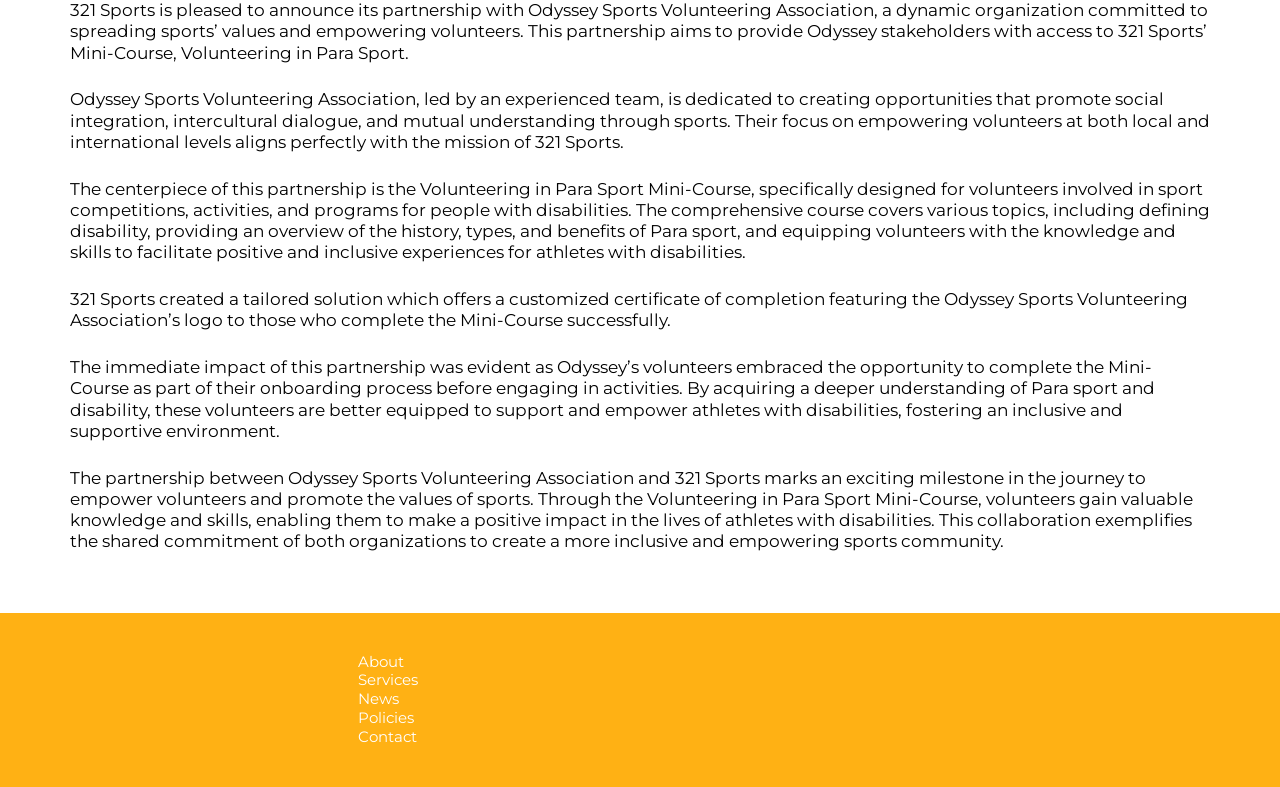What is the name of the organization partnering with 321 Sports?
Use the image to answer the question with a single word or phrase.

Odyssey Sports Volunteering Association